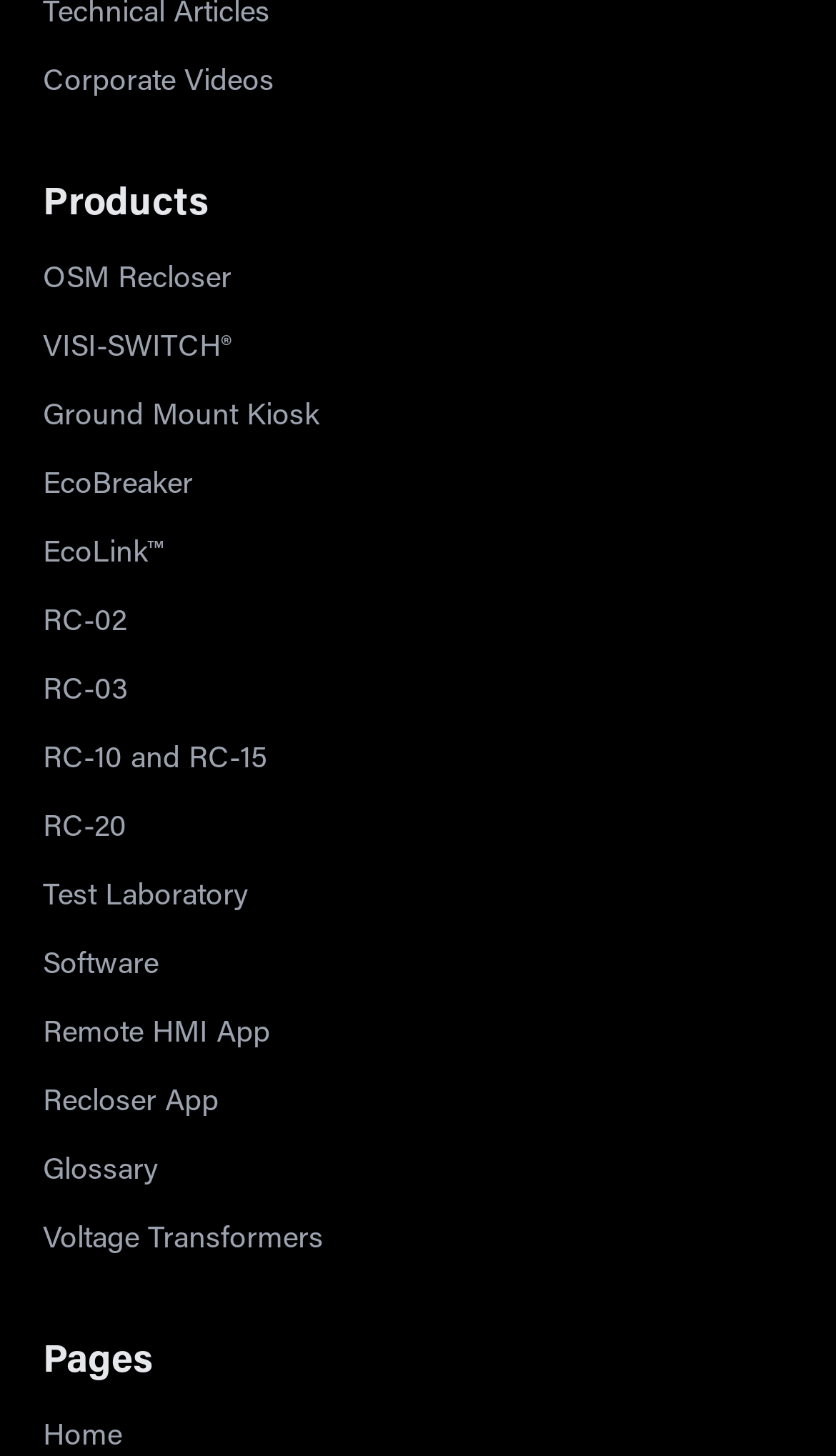Determine the bounding box coordinates of the clickable element to achieve the following action: 'Learn about OSM Recloser'. Provide the coordinates as four float values between 0 and 1, formatted as [left, top, right, bottom].

[0.051, 0.183, 0.277, 0.204]